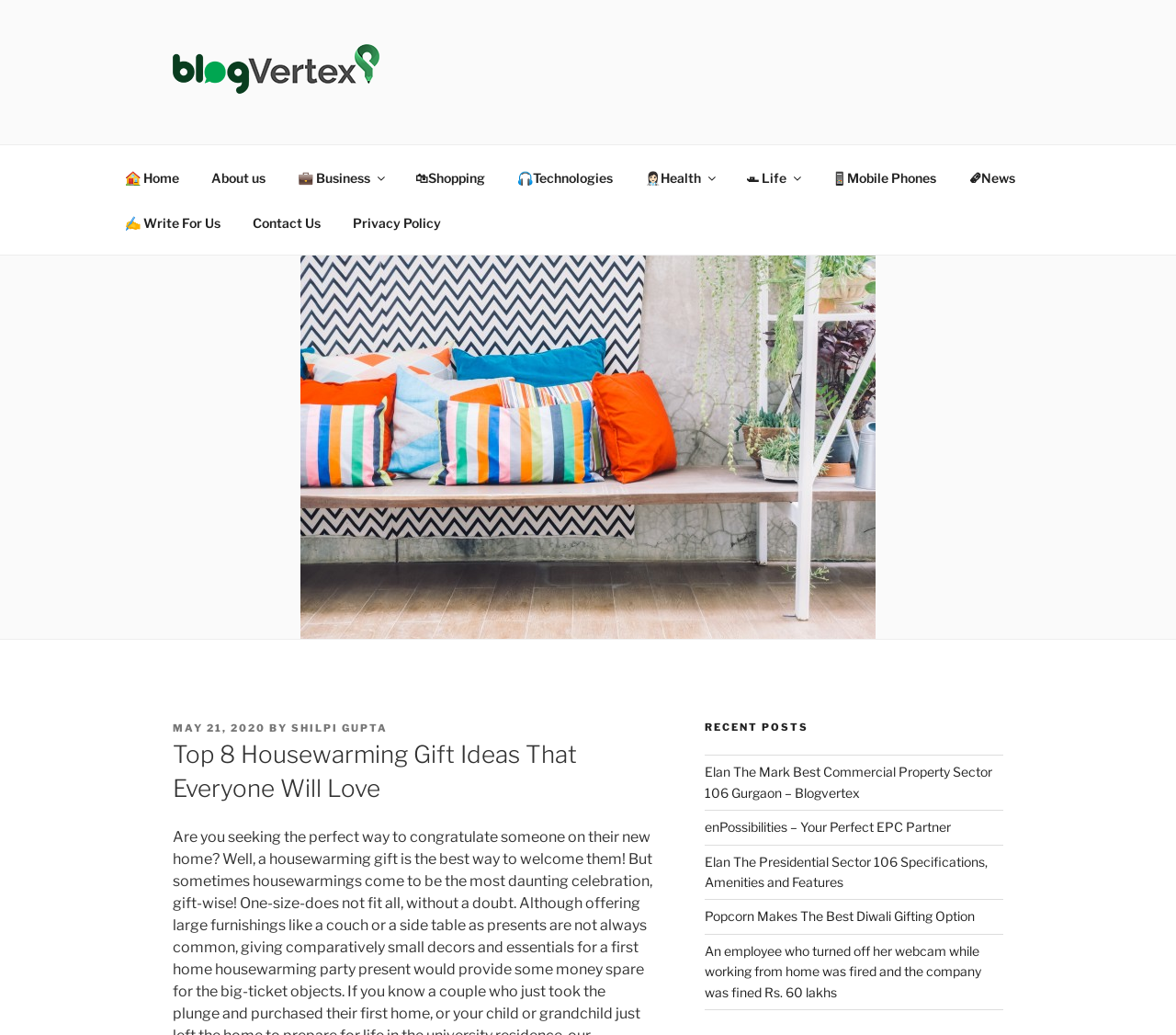Refer to the image and provide an in-depth answer to the question: 
What is the category of the blog post?

The category of the blog post can be determined by looking at the top menu navigation, which includes categories such as Home, About us, Business, Shopping, Technologies, Health, and Life. The blog post is categorized under 'Life' as it is related to housewarming gift ideas.